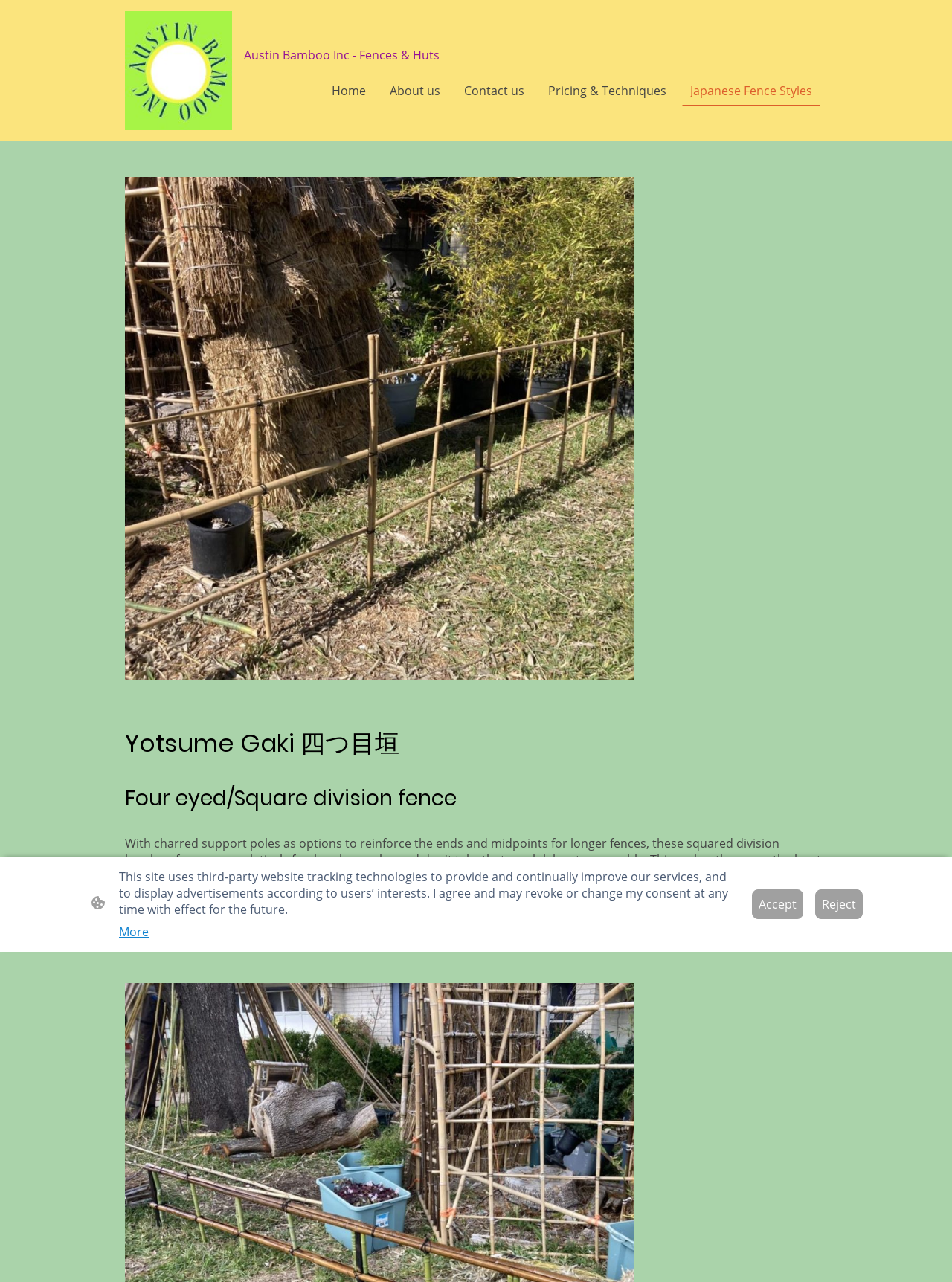Find the bounding box coordinates corresponding to the UI element with the description: "Pricing & Techniques". The coordinates should be formatted as [left, top, right, bottom], with values as floats between 0 and 1.

[0.568, 0.06, 0.708, 0.082]